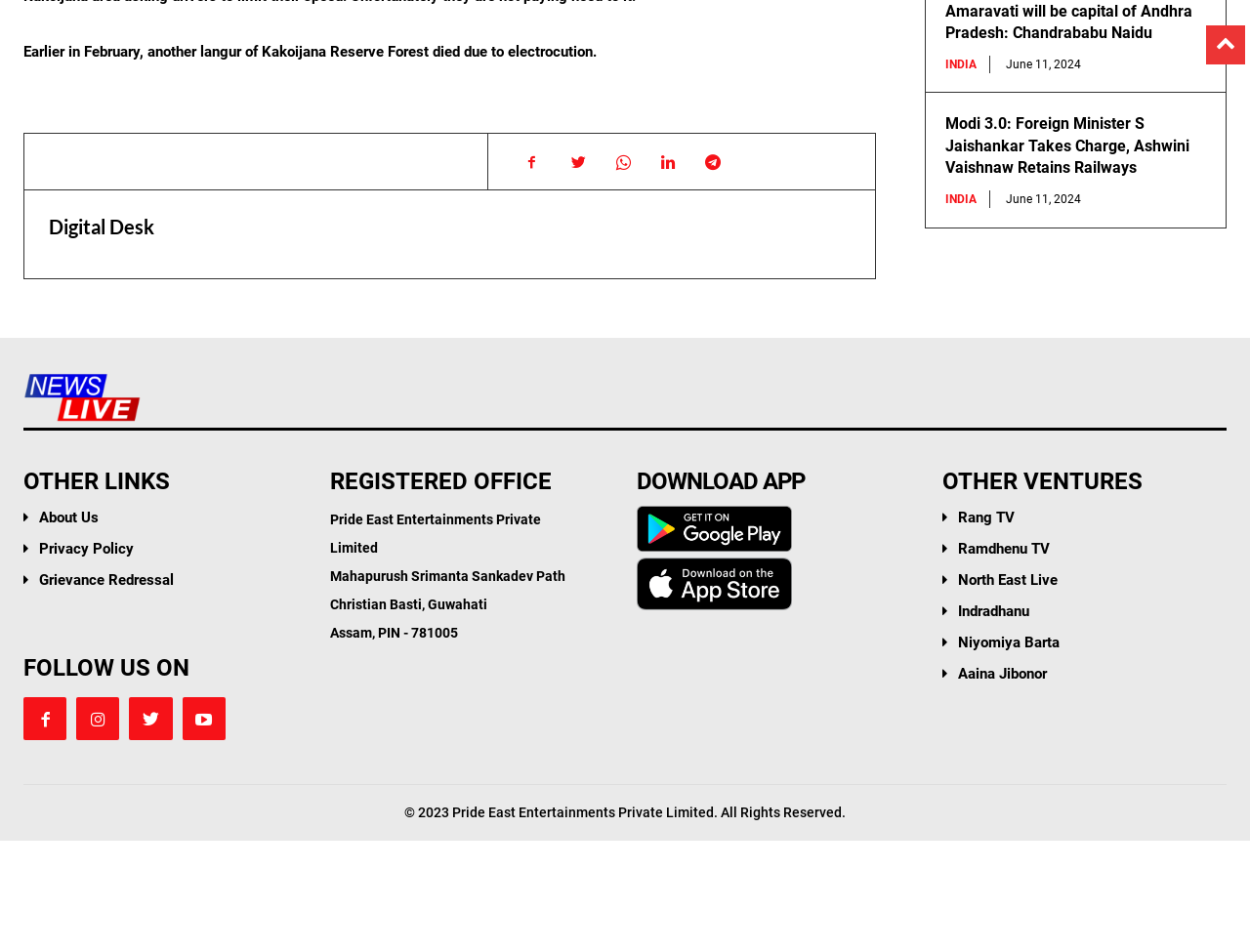What is the category of the news article 'Amaravati will be capital of Andhra Pradesh: Chandrababu Naidu'?
Using the visual information from the image, give a one-word or short-phrase answer.

INDIA